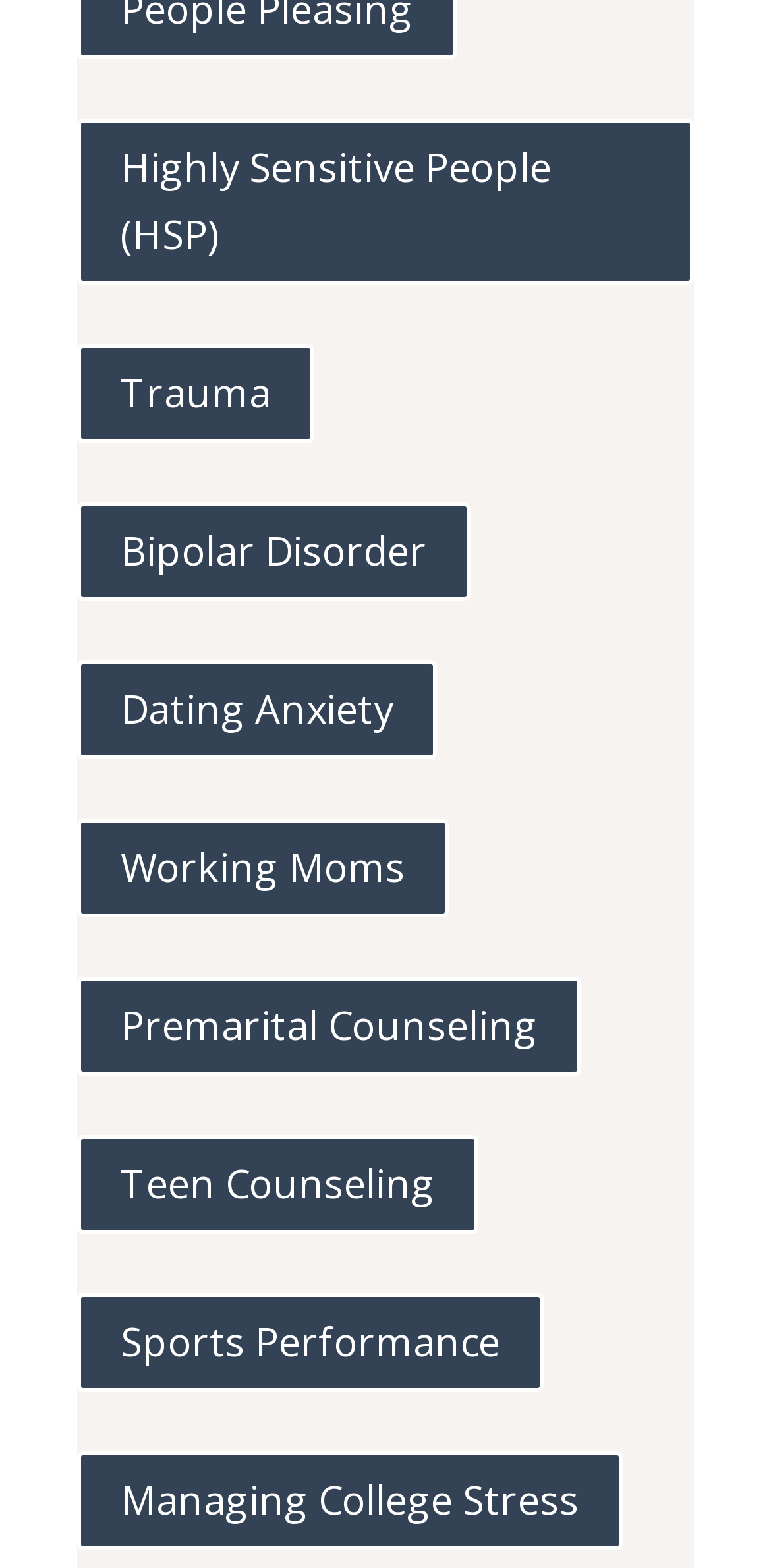Please determine the bounding box coordinates of the element's region to click for the following instruction: "Read about Dating Anxiety".

[0.1, 0.421, 0.567, 0.484]